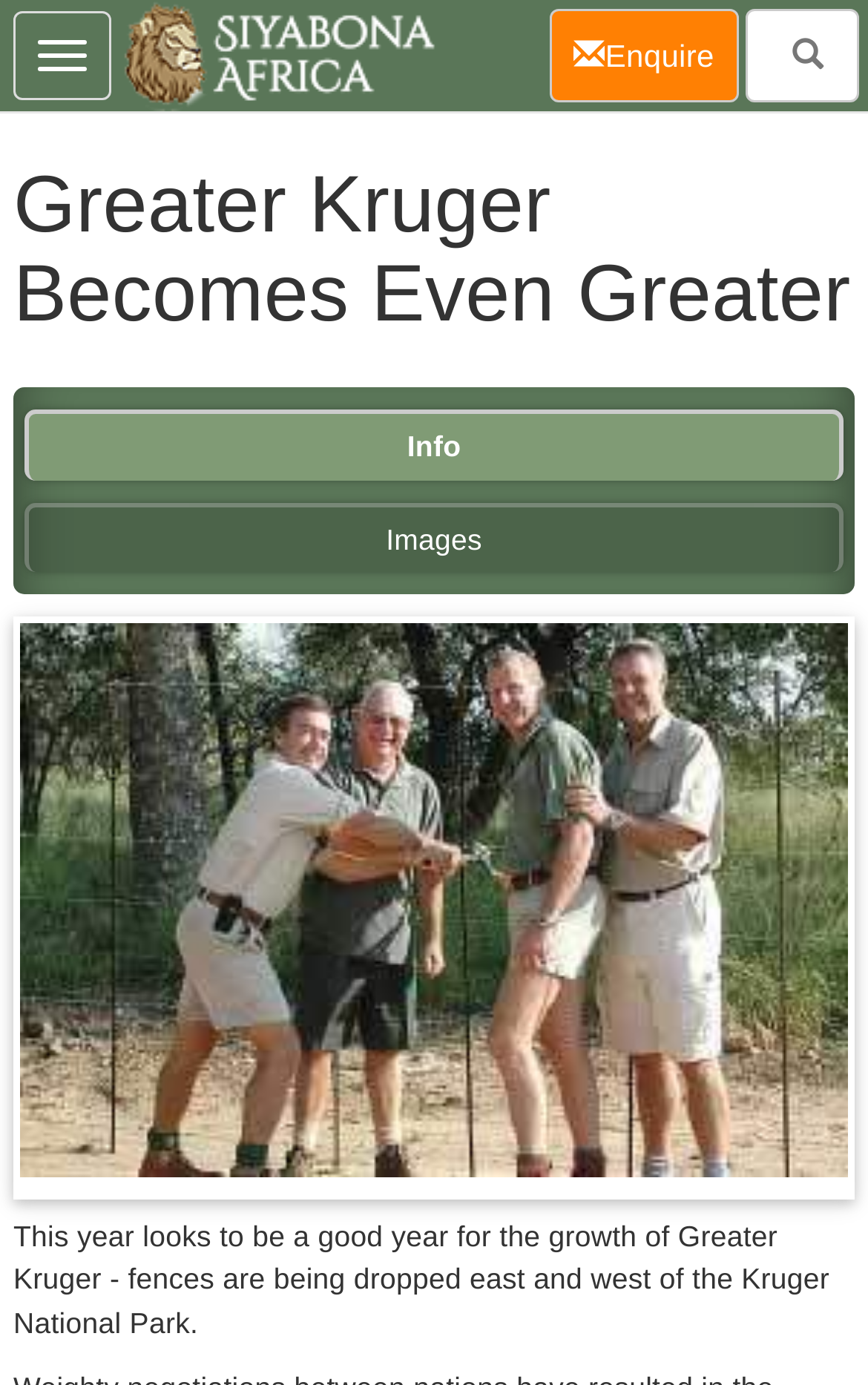What is the current page?
Using the image, provide a concise answer in one word or a short phrase.

Enquire